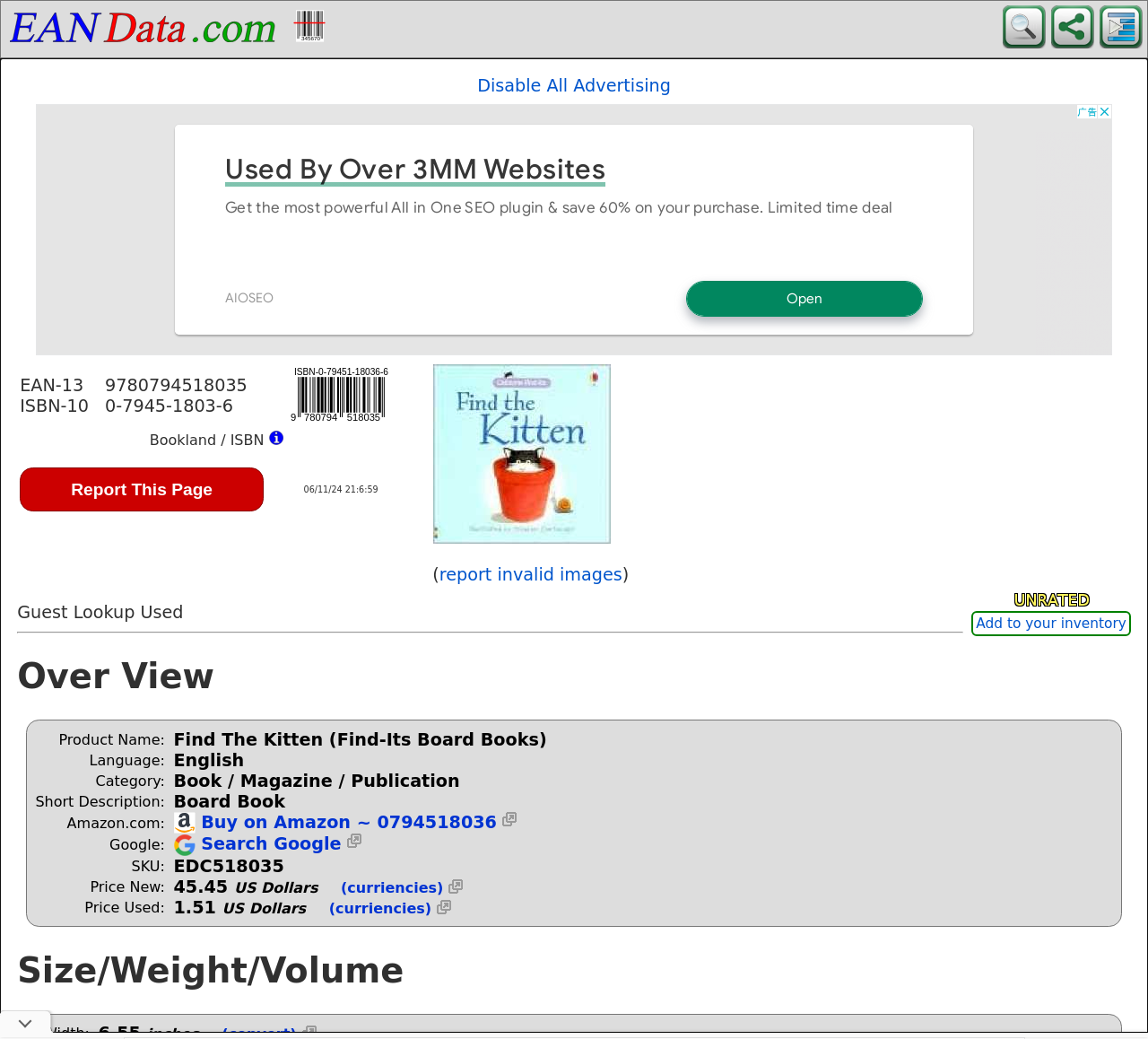Give a short answer to this question using one word or a phrase:
What is the price of the product in new condition?

45.45 US Dollars